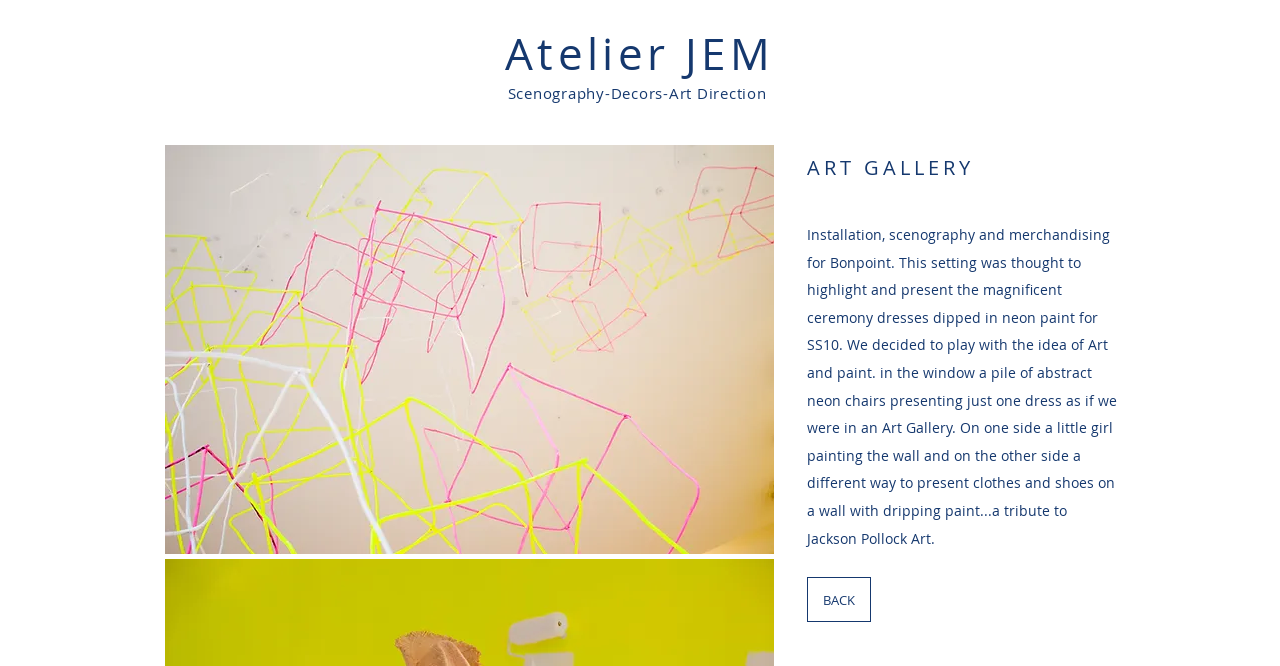Return the bounding box coordinates of the UI element that corresponds to this description: "BACK". The coordinates must be given as four float numbers in the range of 0 and 1, [left, top, right, bottom].

[0.63, 0.867, 0.68, 0.934]